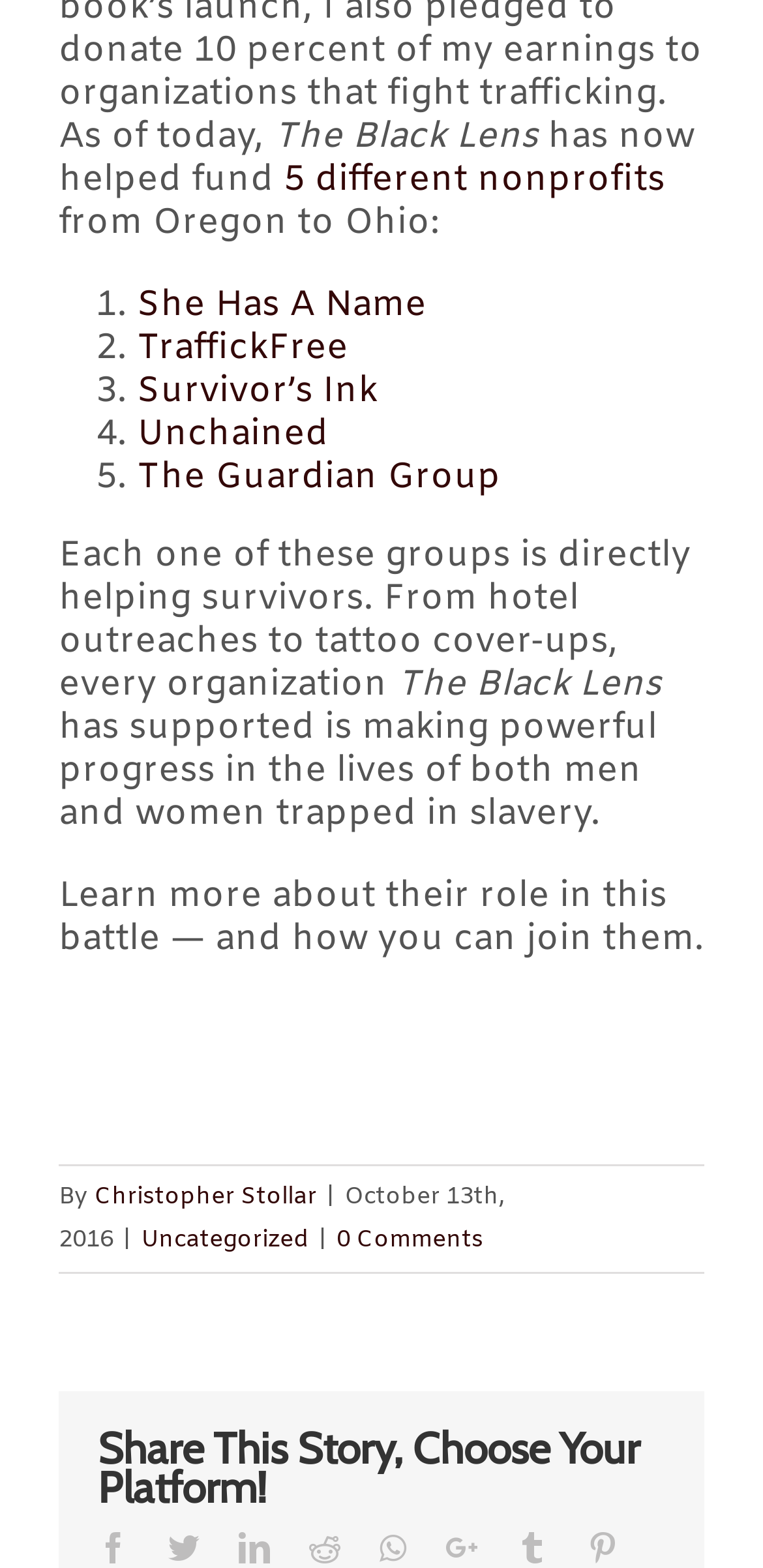Please specify the bounding box coordinates of the clickable region to carry out the following instruction: "Click on '5 different nonprofits'". The coordinates should be four float numbers between 0 and 1, in the format [left, top, right, bottom].

[0.372, 0.1, 0.872, 0.13]